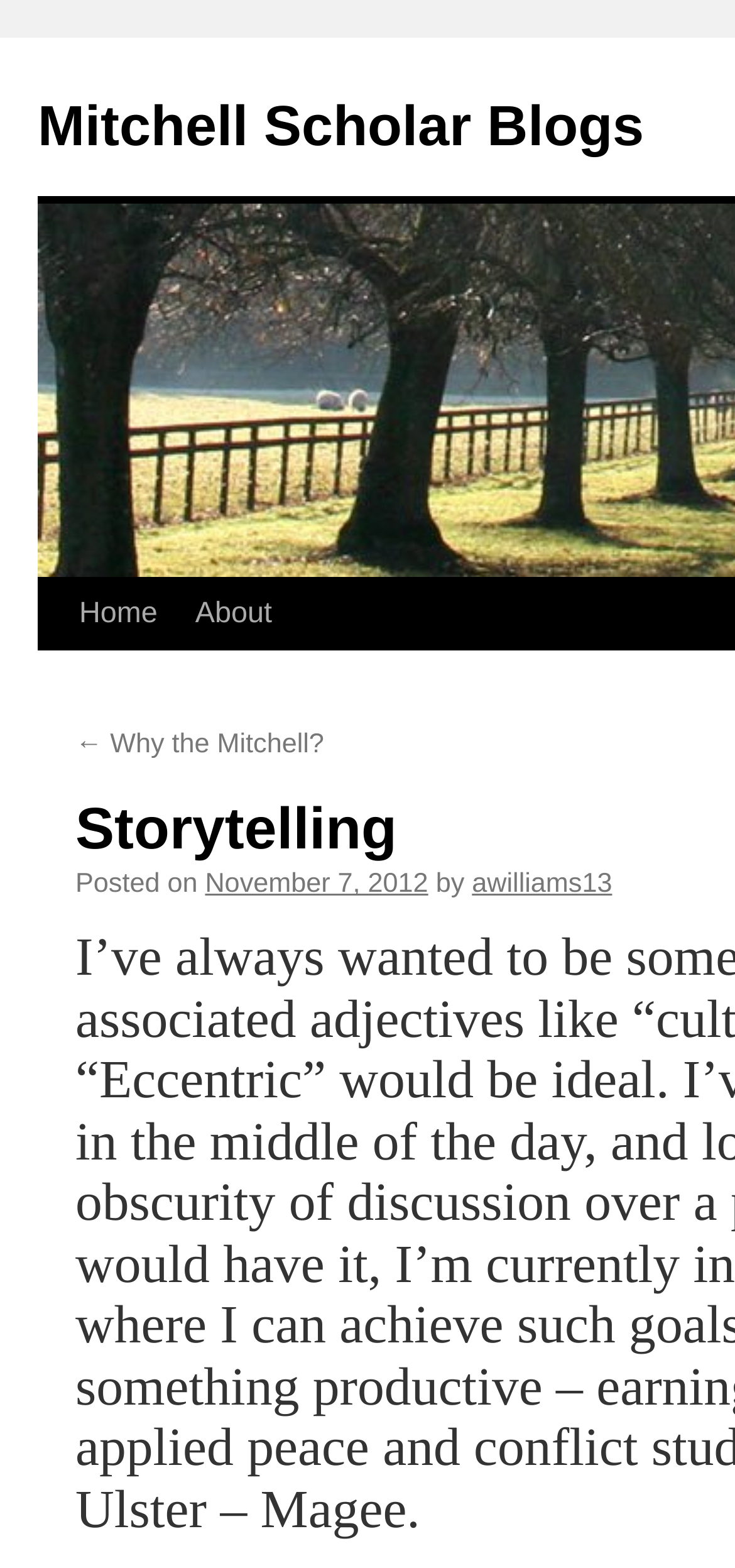Answer the question briefly using a single word or phrase: 
What is the date of the blog post?

November 7, 2012